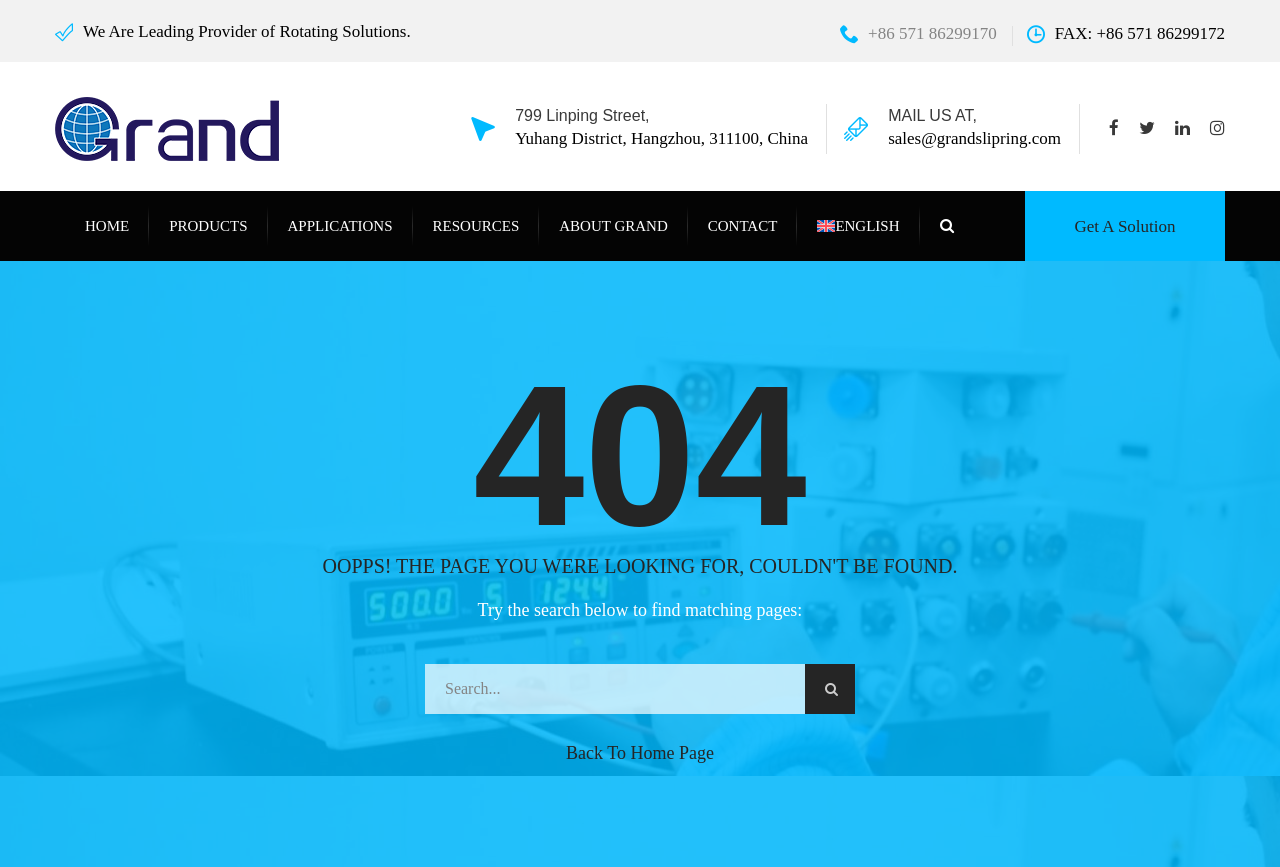Using the provided element description, identify the bounding box coordinates as (top-left x, top-left y, bottom-right x, bottom-right y). Ensure all values are between 0 and 1. Description: Back to Home Page

[0.442, 0.857, 0.558, 0.88]